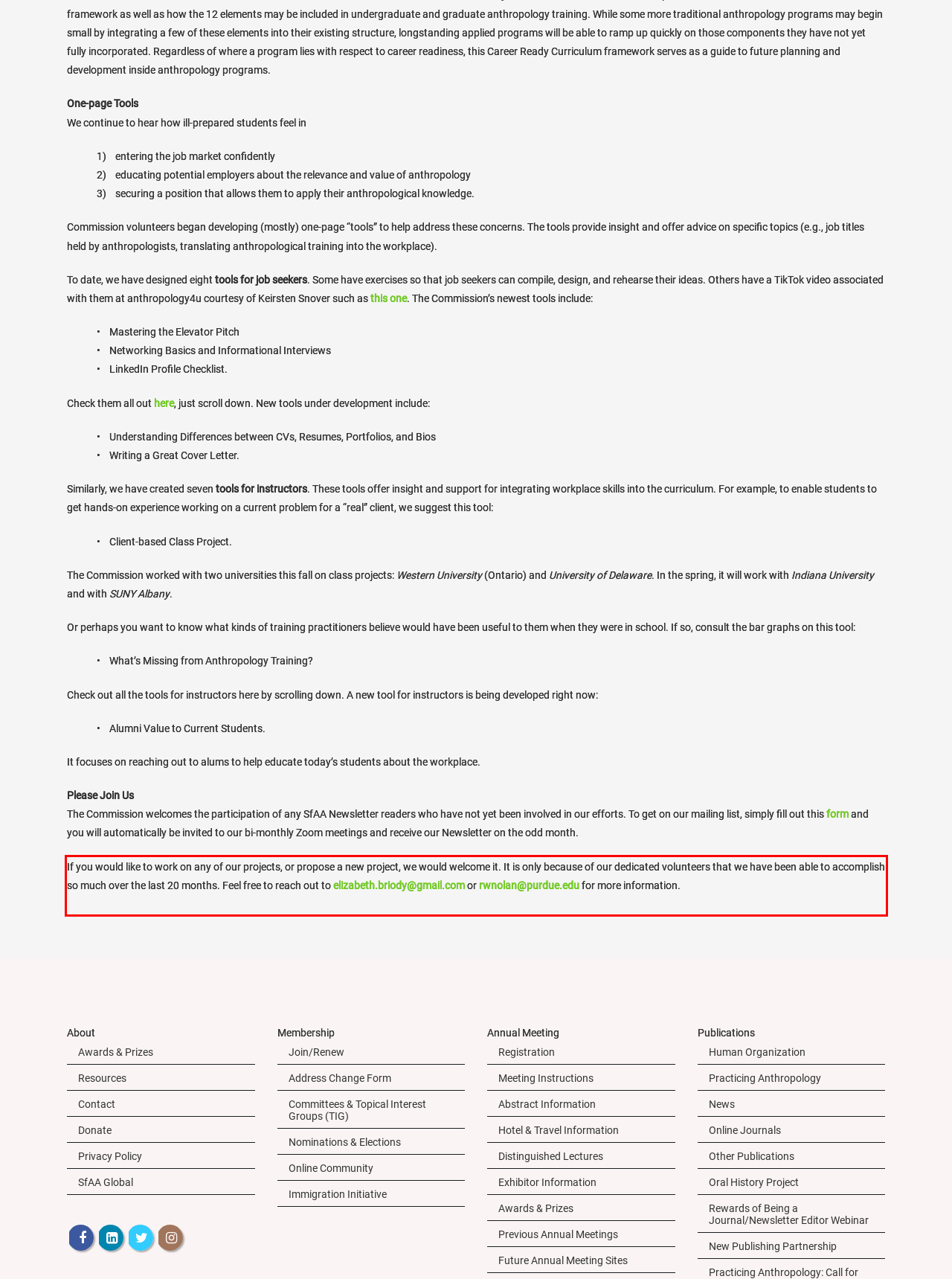Given a screenshot of a webpage with a red bounding box, extract the text content from the UI element inside the red bounding box.

If you would like to work on any of our projects, or propose a new project, we would welcome it. It is only because of our dedicated volunteers that we have been able to accomplish so much over the last 20 months. Feel free to reach out to elizabeth.briody@gmail.com or rwnolan@purdue.edu for more information.